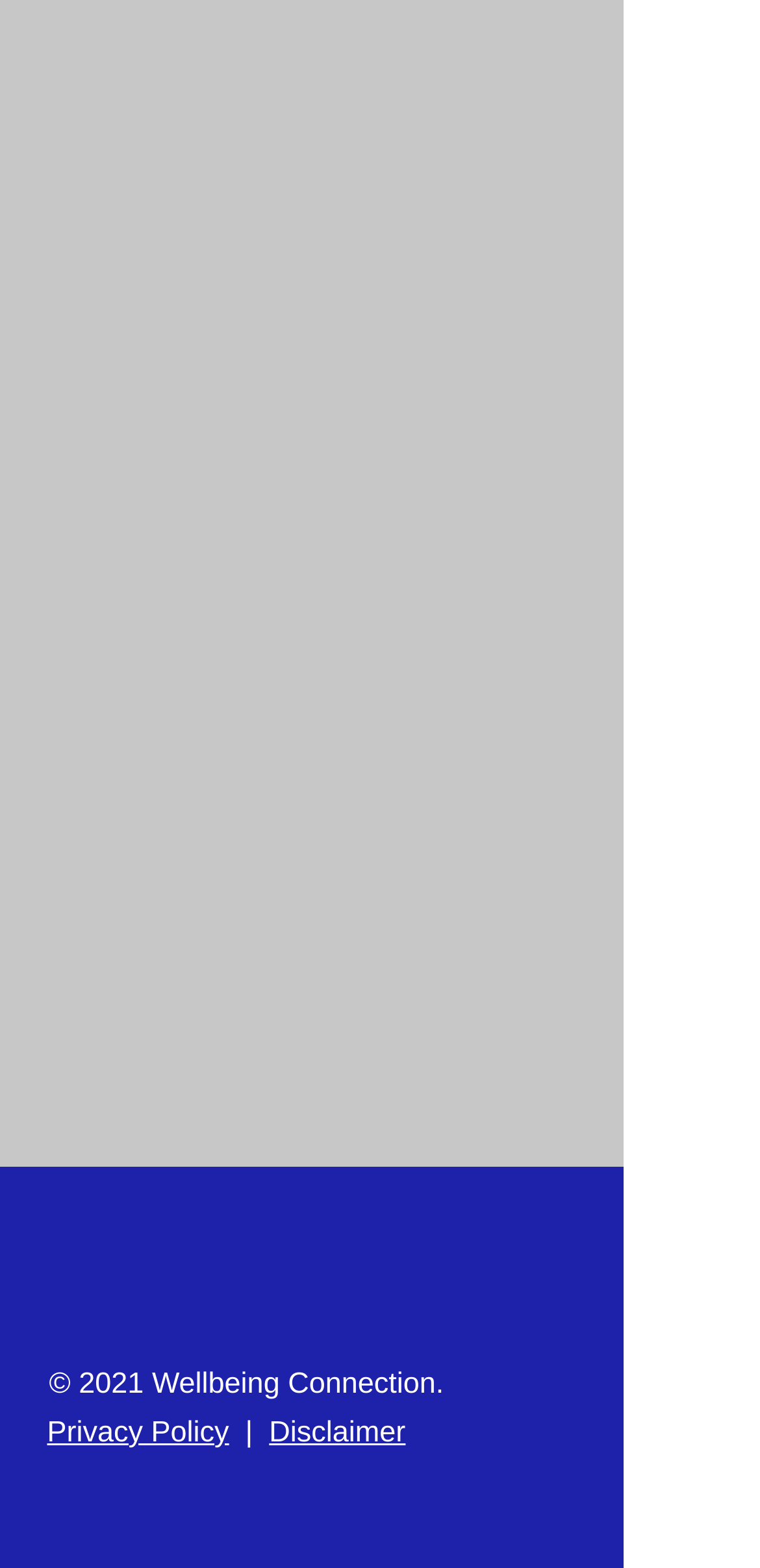What social media platforms are listed?
Answer the question with a thorough and detailed explanation.

By examining the social bar section at the bottom of the webpage, I found three social media platforms listed, which are Facebook, Instagram, and LinkedIn.